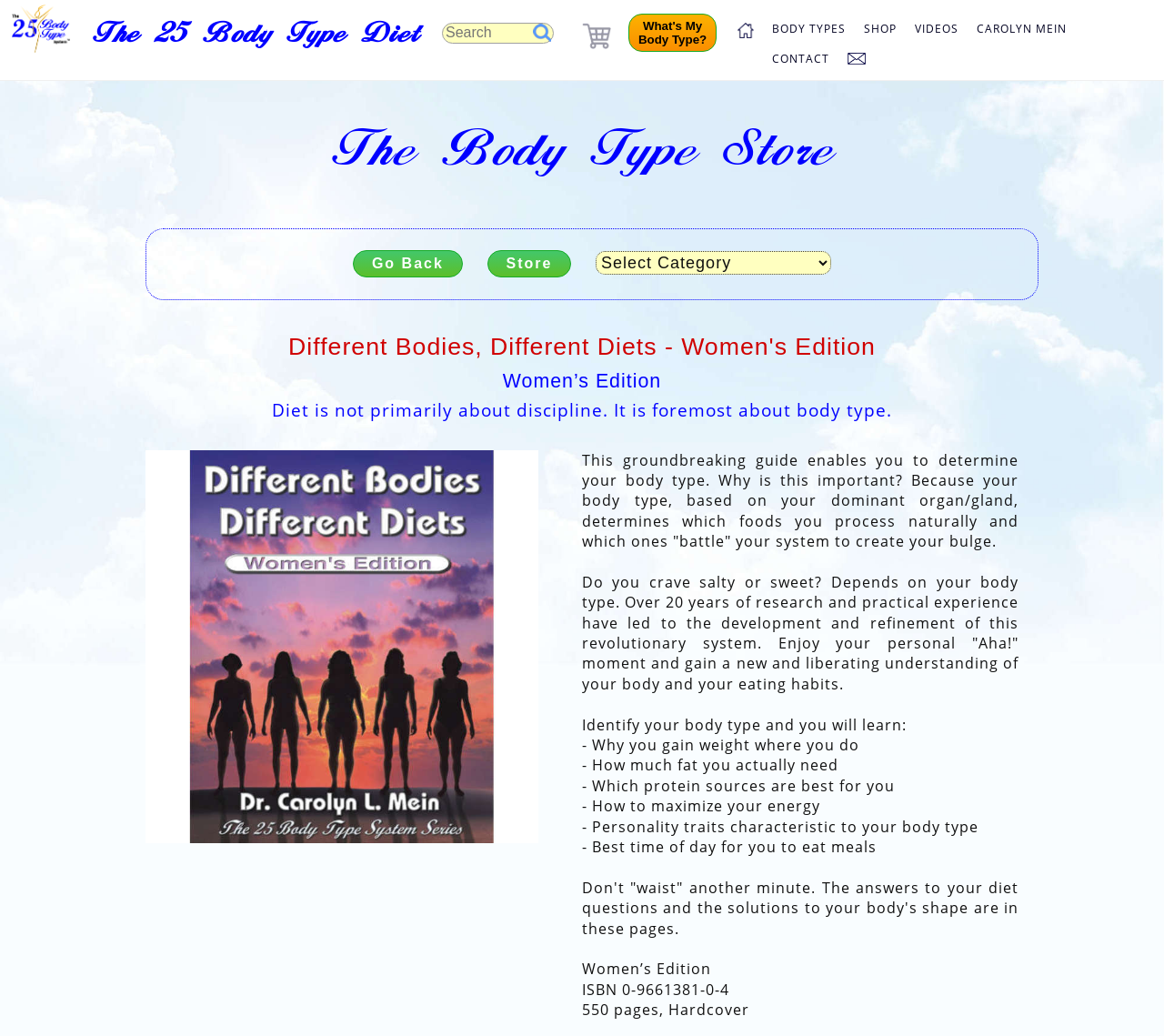Generate a comprehensive description of the webpage content.

This webpage is about the "25 Body Type Diet System" for women, developed by Dr. Carolyn Mein. At the top, there is a navigation bar with links to "The 25 Body Type Diet System", "What's My Body Type?", "BODY TYPES", "SHOP", "VIDEOS", and "CAROLYN MEIN". Below the navigation bar, there is a search box with a "Submit" button.

On the left side of the page, there is a heading "The Body Type Store" and a section with links to "Go Back", "Store", and a combobox. Below this section, there is a static text "Women’s Edition" and a quote "Diet is not primarily about discipline. It is foremost about body type."

The main content of the page is on the right side, which starts with an image and a static text "Discover which of the 25 unique women’s body types is yours – and which diet works best for you. Groundbreaking diet research for women from Dr. Carolyn Mein." This is followed by several paragraphs of text explaining the importance of determining one's body type for dieting, and how this system can help. The text is divided into sections with headings and bullet points, explaining what one can learn from identifying their body type, such as why they gain weight in certain areas, how much fat they need, and which protein sources are best for them.

At the bottom of the page, there is a section with static text "Women’s Edition" and publication details, including the ISBN and page count.